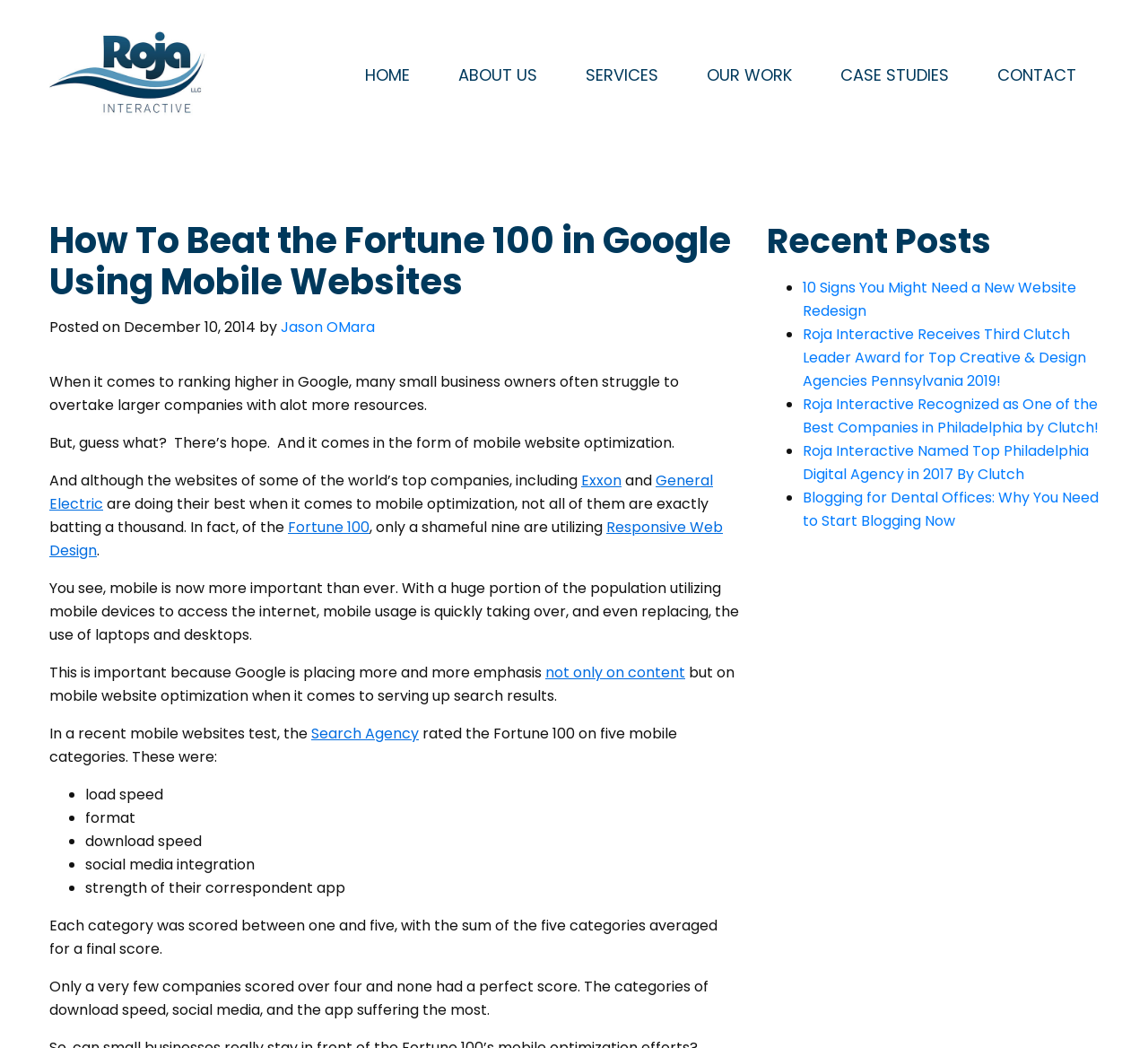Offer an extensive depiction of the webpage and its key elements.

This webpage is about how small businesses can beat larger companies in Google search rankings using mobile website optimization. At the top, there is a logo and a navigation menu with links to "HOME", "ABOUT US", "SERVICES", "OUR WORK", "CASE STUDIES", and "CONTACT". Below the navigation menu, there is a heading that reads "How To Beat the Fortune 100 in Google Using Mobile Websites". 

Underneath the heading, there is a paragraph of text that explains the struggle of small businesses to rank higher in Google search results. The text also mentions that there is hope for small businesses to overcome this struggle through mobile website optimization. 

Following this, there is a section that discusses the importance of mobile optimization, citing that a huge portion of the population uses mobile devices to access the internet. The section also mentions that Google is placing more emphasis on mobile website optimization when serving up search results.

The webpage then presents the results of a mobile website test conducted by the Search Agency, which rated the Fortune 100 companies on five mobile categories: load speed, format, download speed, social media integration, and strength of their correspondent app. The results show that only a few companies scored over four, and none had a perfect score. The categories of download speed, social media, and the app suffered the most.

On the right side of the webpage, there is a section titled "Recent Posts" that lists four recent blog posts with links to each post.